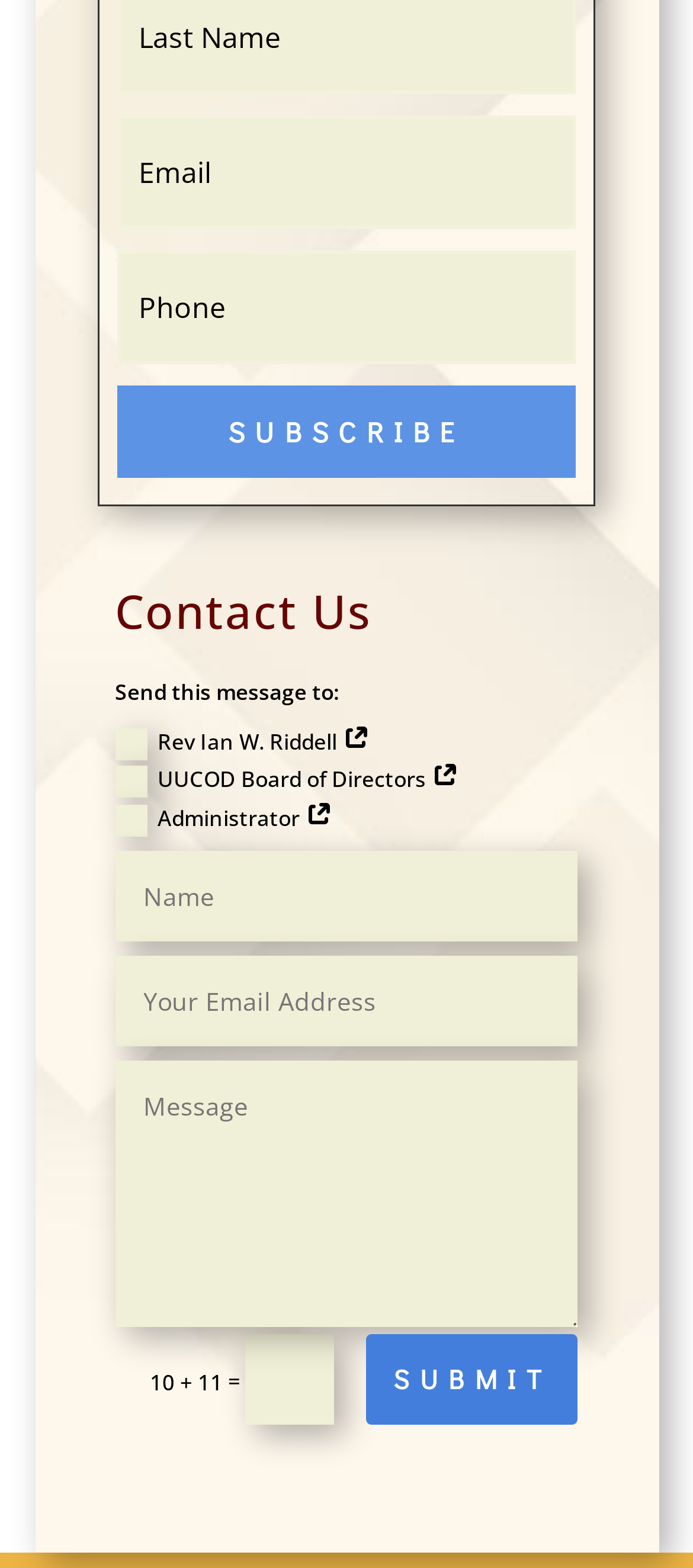Locate the UI element described by parent_node: UUCOD Board of Directors in the provided webpage screenshot. Return the bounding box coordinates in the format (top-left x, top-left y, bottom-right x, bottom-right y), ensuring all values are between 0 and 1.

[0.623, 0.488, 0.664, 0.507]